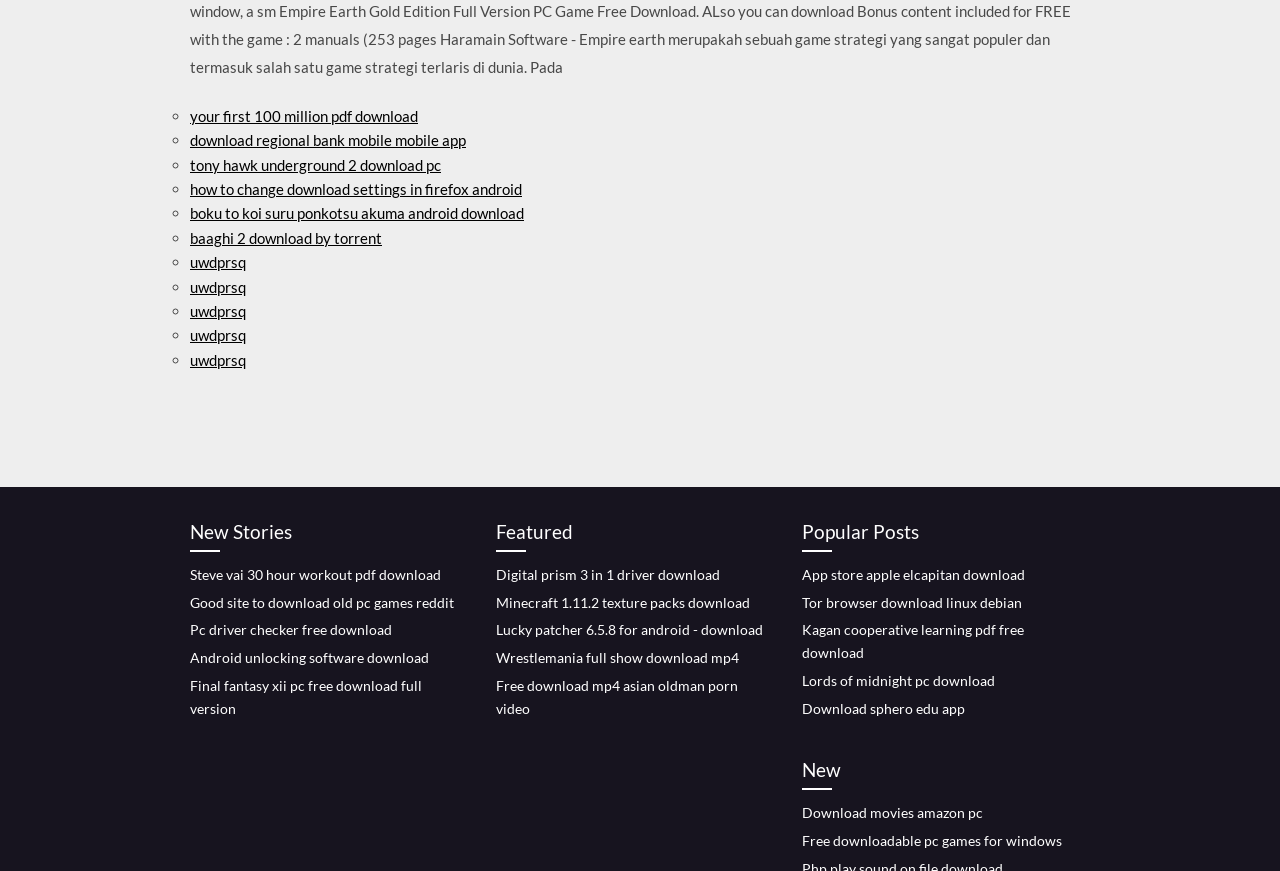Identify the bounding box coordinates of the area that should be clicked in order to complete the given instruction: "view New Stories". The bounding box coordinates should be four float numbers between 0 and 1, i.e., [left, top, right, bottom].

[0.148, 0.594, 0.359, 0.634]